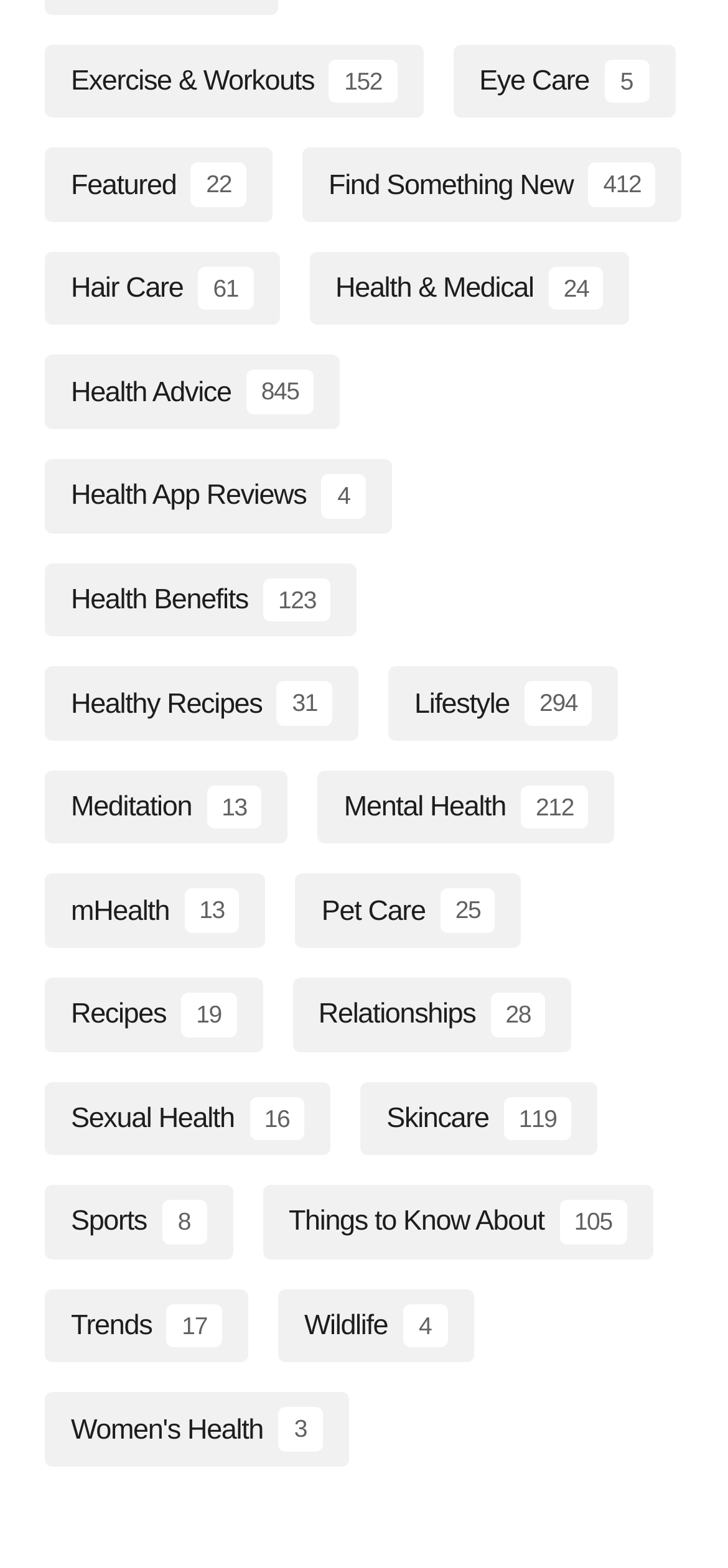Please determine the bounding box coordinates of the area that needs to be clicked to complete this task: 'Learn about Health Advice'. The coordinates must be four float numbers between 0 and 1, formatted as [left, top, right, bottom].

[0.062, 0.227, 0.467, 0.274]